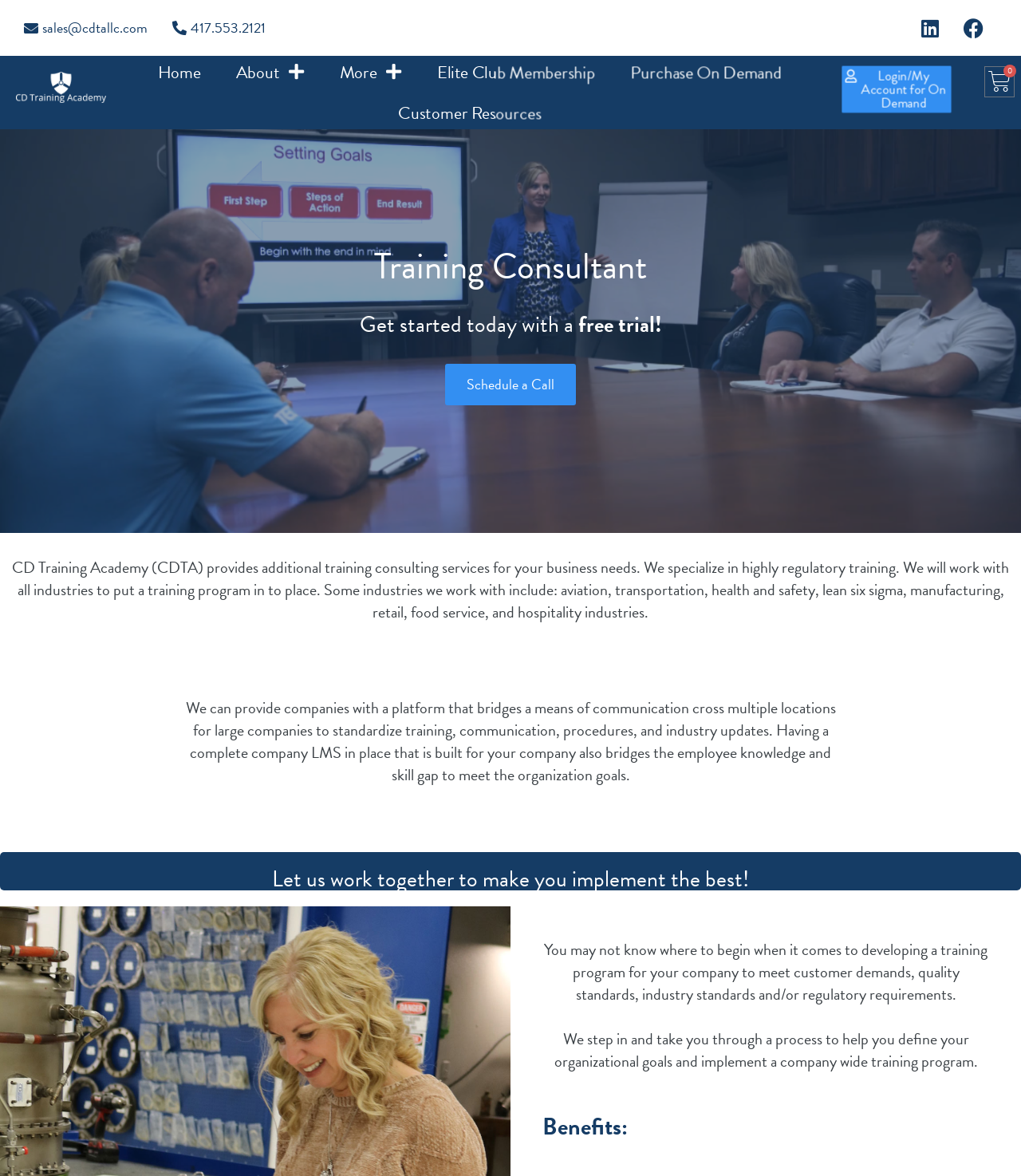Please find the bounding box coordinates in the format (top-left x, top-left y, bottom-right x, bottom-right y) for the given element description. Ensure the coordinates are floating point numbers between 0 and 1. Description: Customer Resources

[0.373, 0.079, 0.547, 0.113]